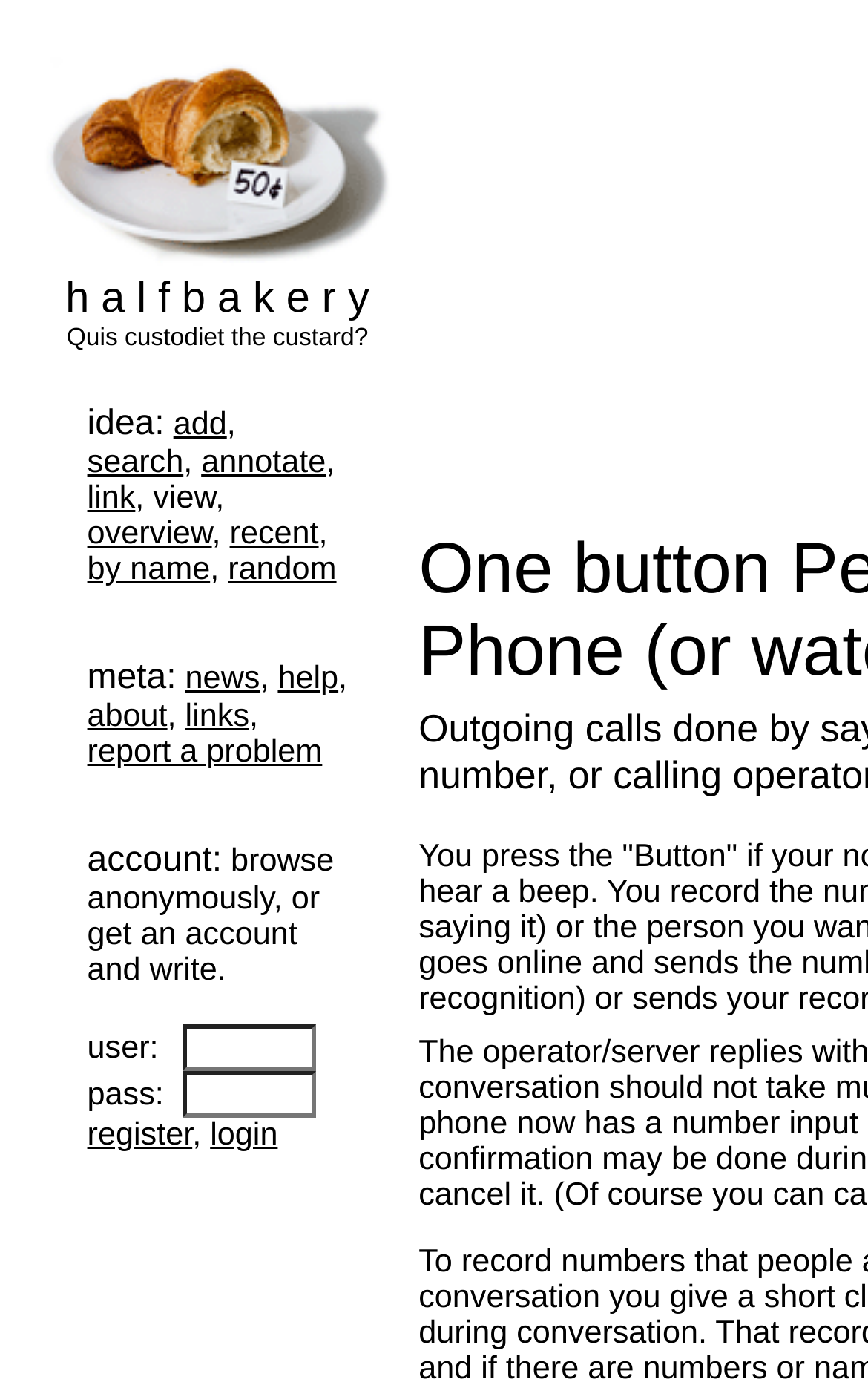Please specify the bounding box coordinates of the region to click in order to perform the following instruction: "login to the account".

[0.242, 0.807, 0.32, 0.833]